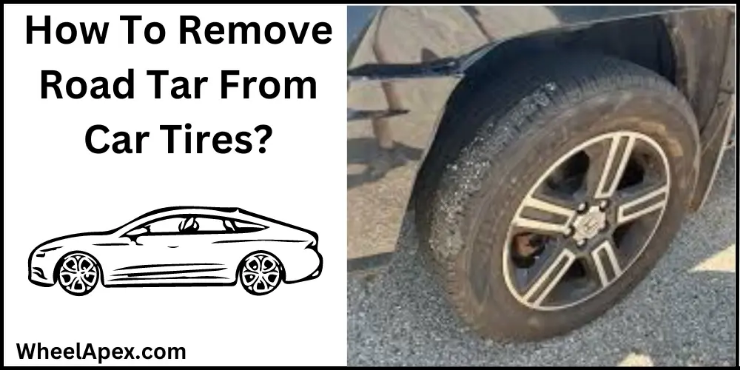What is the source of the information?
Please use the image to provide an in-depth answer to the question.

The website name 'WheelApex.com' is displayed at the bottom left corner of the image, indicating the source of this helpful information.